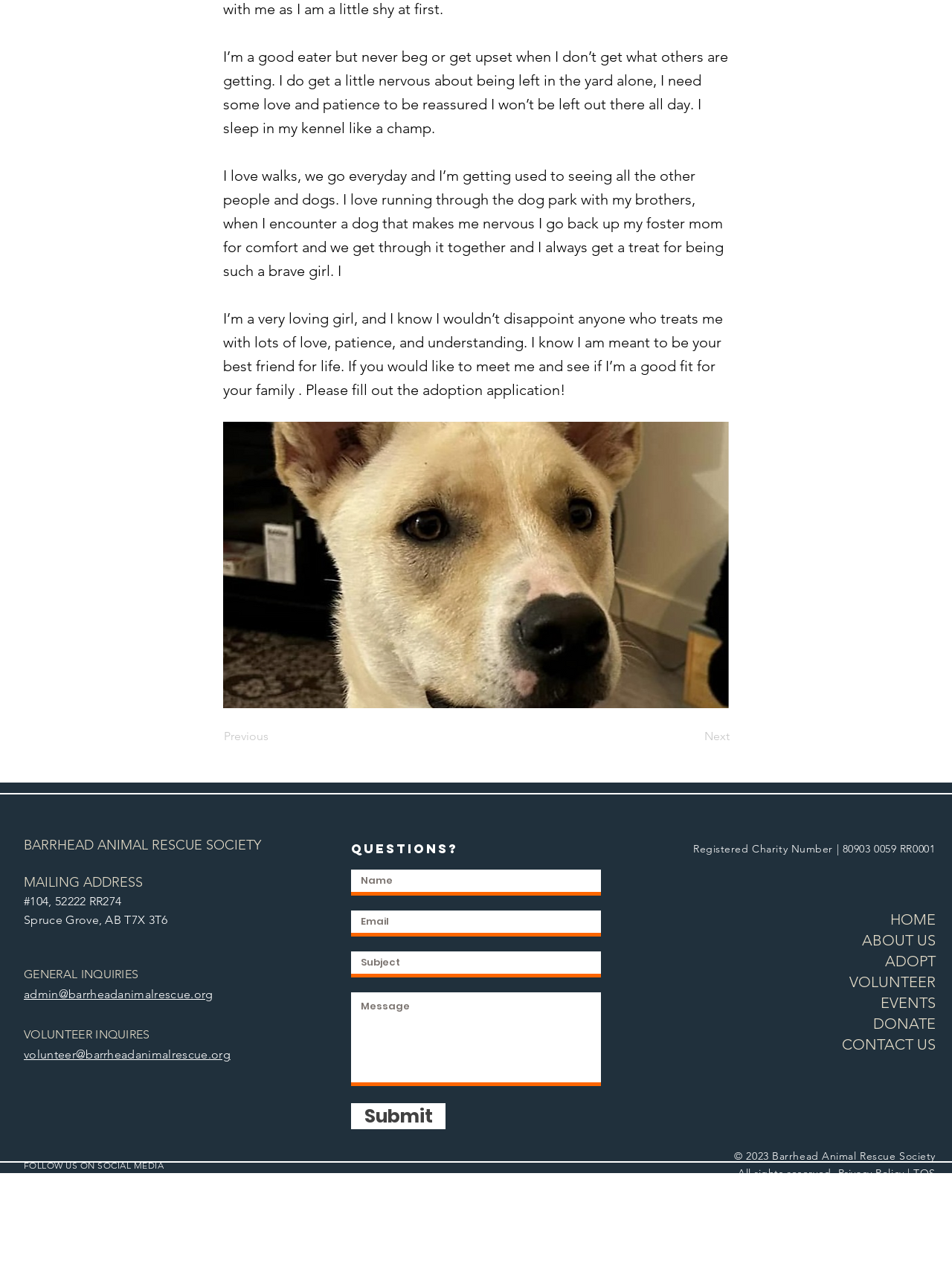Indicate the bounding box coordinates of the clickable region to achieve the following instruction: "Click the Next button."

[0.688, 0.566, 0.766, 0.589]